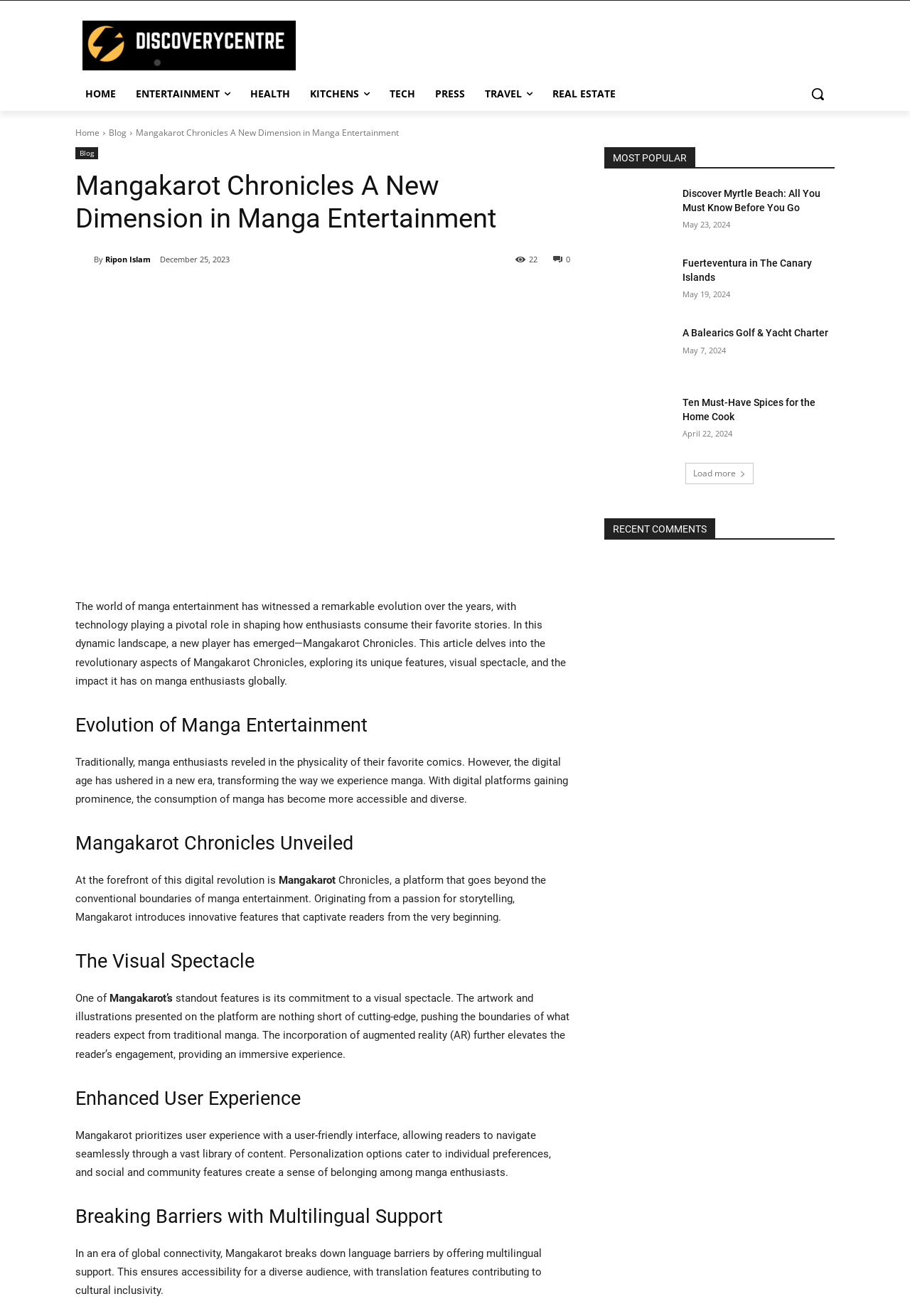Please indicate the bounding box coordinates for the clickable area to complete the following task: "Load more articles". The coordinates should be specified as four float numbers between 0 and 1, i.e., [left, top, right, bottom].

[0.753, 0.352, 0.828, 0.368]